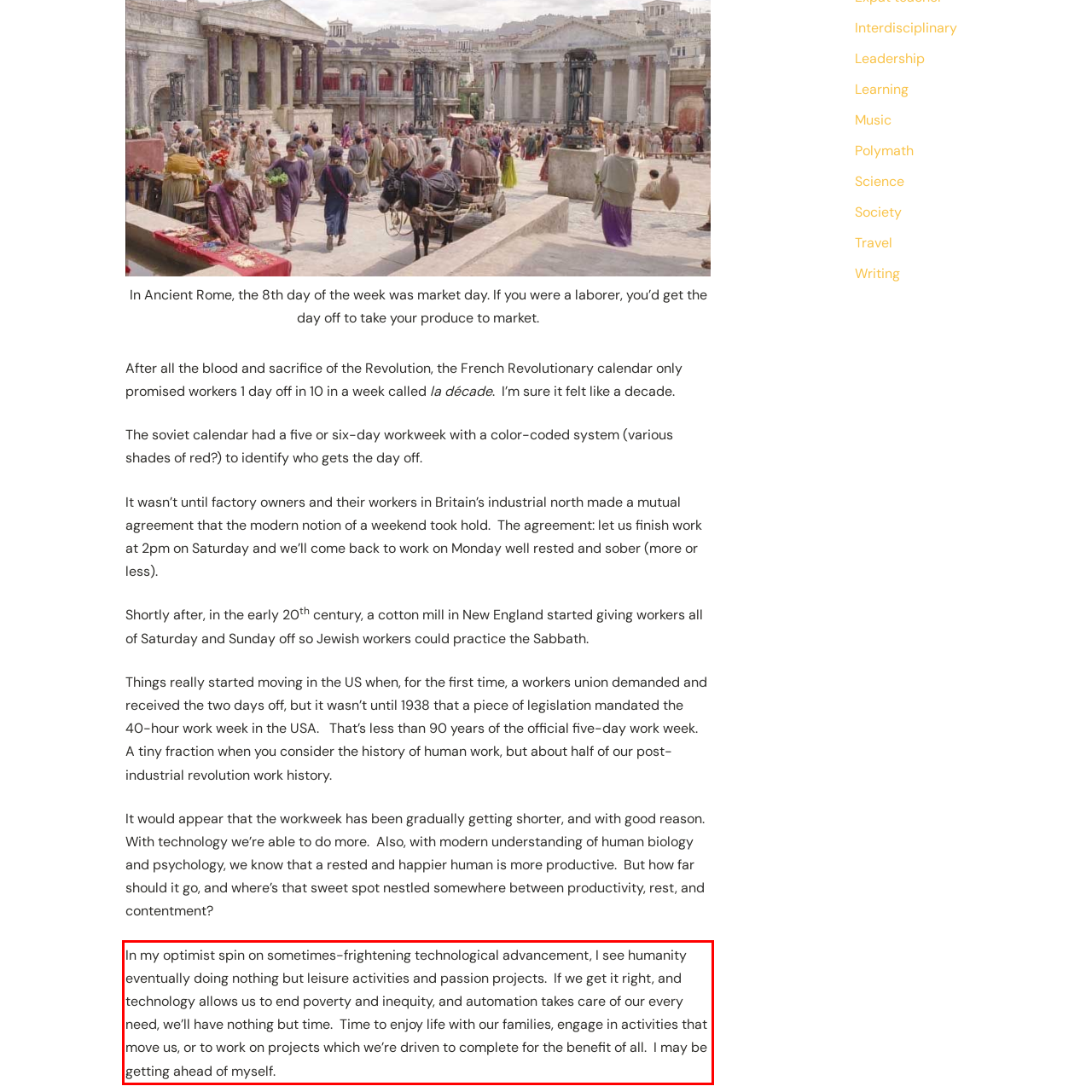You are presented with a webpage screenshot featuring a red bounding box. Perform OCR on the text inside the red bounding box and extract the content.

In my optimist spin on sometimes-frightening technological advancement, I see humanity eventually doing nothing but leisure activities and passion projects. If we get it right, and technology allows us to end poverty and inequity, and automation takes care of our every need, we’ll have nothing but time. Time to enjoy life with our families, engage in activities that move us, or to work on projects which we’re driven to complete for the benefit of all. I may be getting ahead of myself.